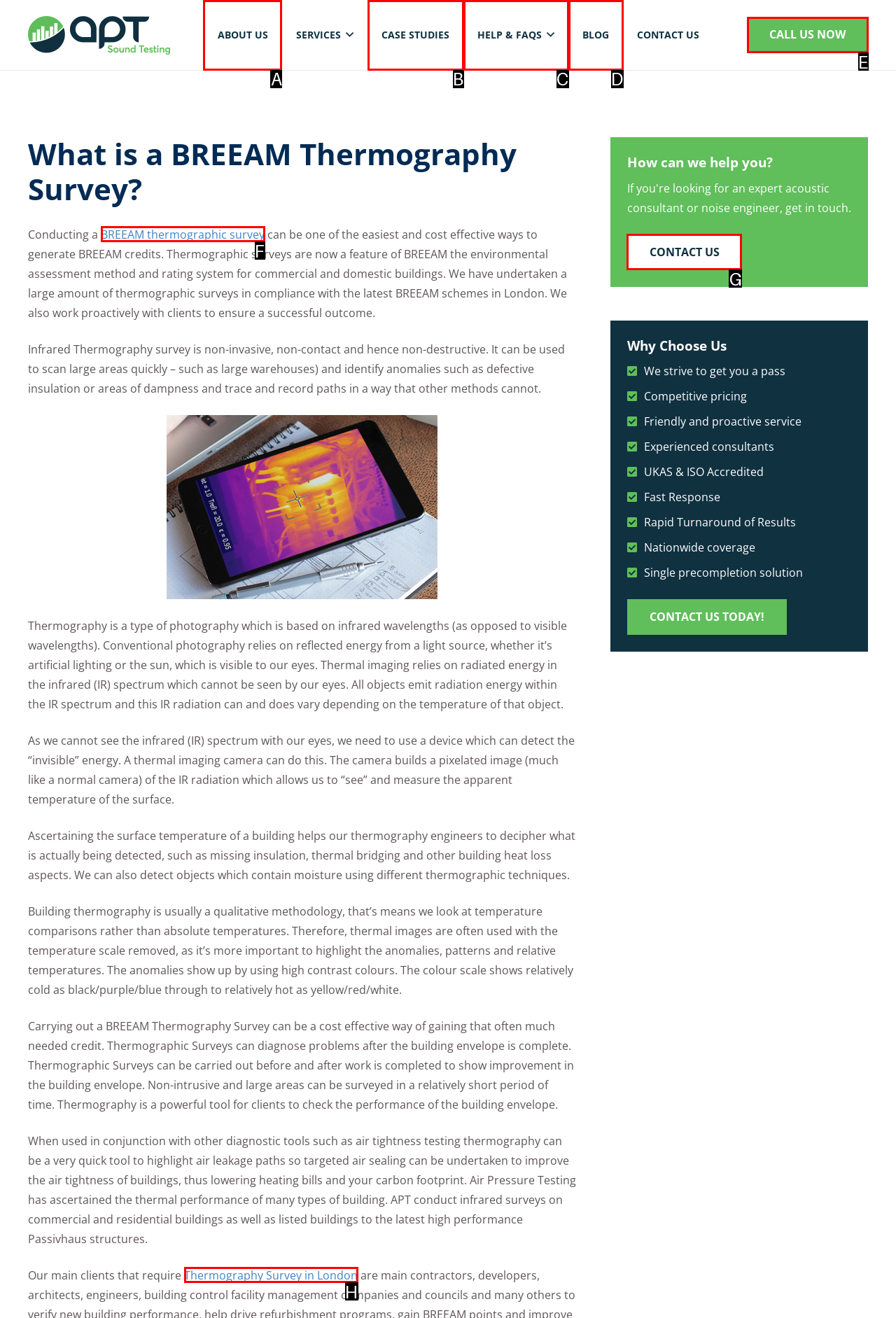Identify the letter of the UI element that corresponds to: Thermography Survey in London
Respond with the letter of the option directly.

H